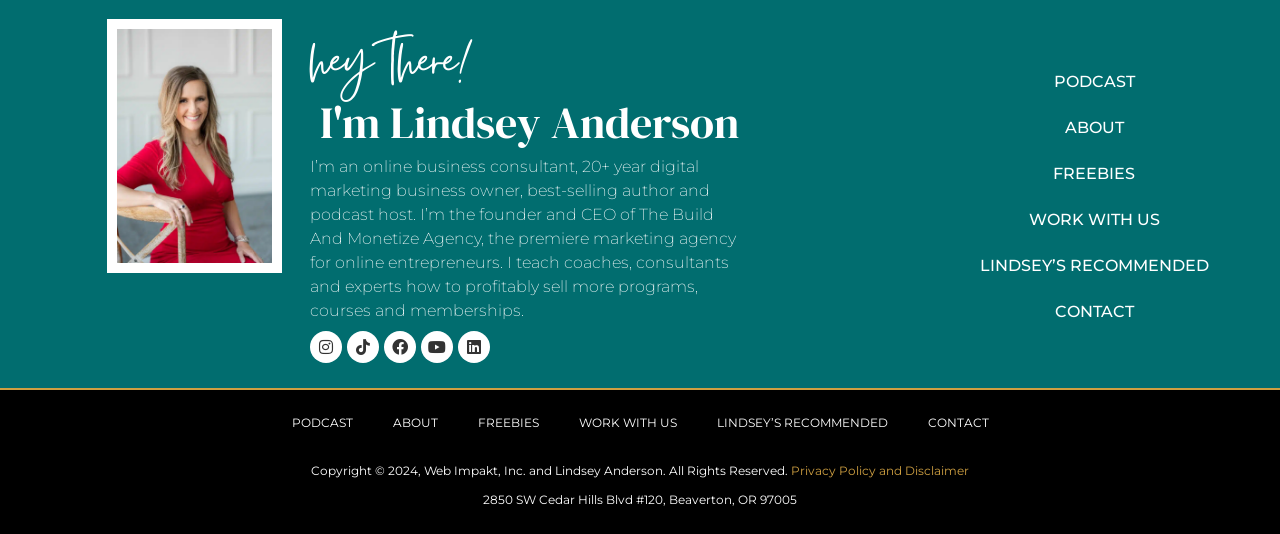Analyze the image and answer the question with as much detail as possible: 
What is the name of Lindsey Anderson's agency?

According to the StaticText element with the text 'I’m the founder and CEO of The Build And Monetize Agency, the premiere marketing agency for online entrepreneurs.', we can identify the name of Lindsey Anderson's agency as The Build And Monetize Agency.